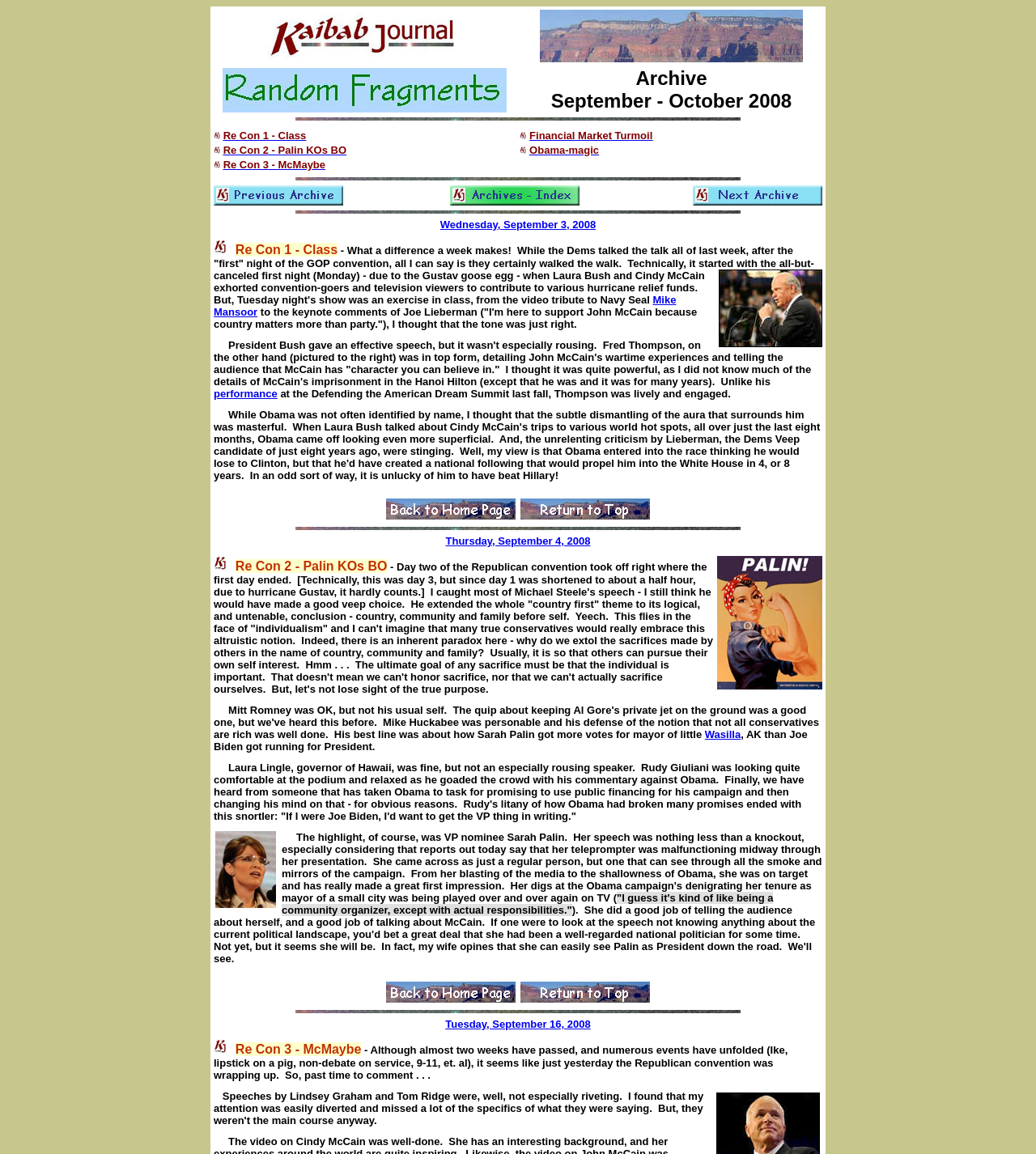Please respond in a single word or phrase: 
What is the topic of the post on September 3, 2008?

Re Con 1 - Class